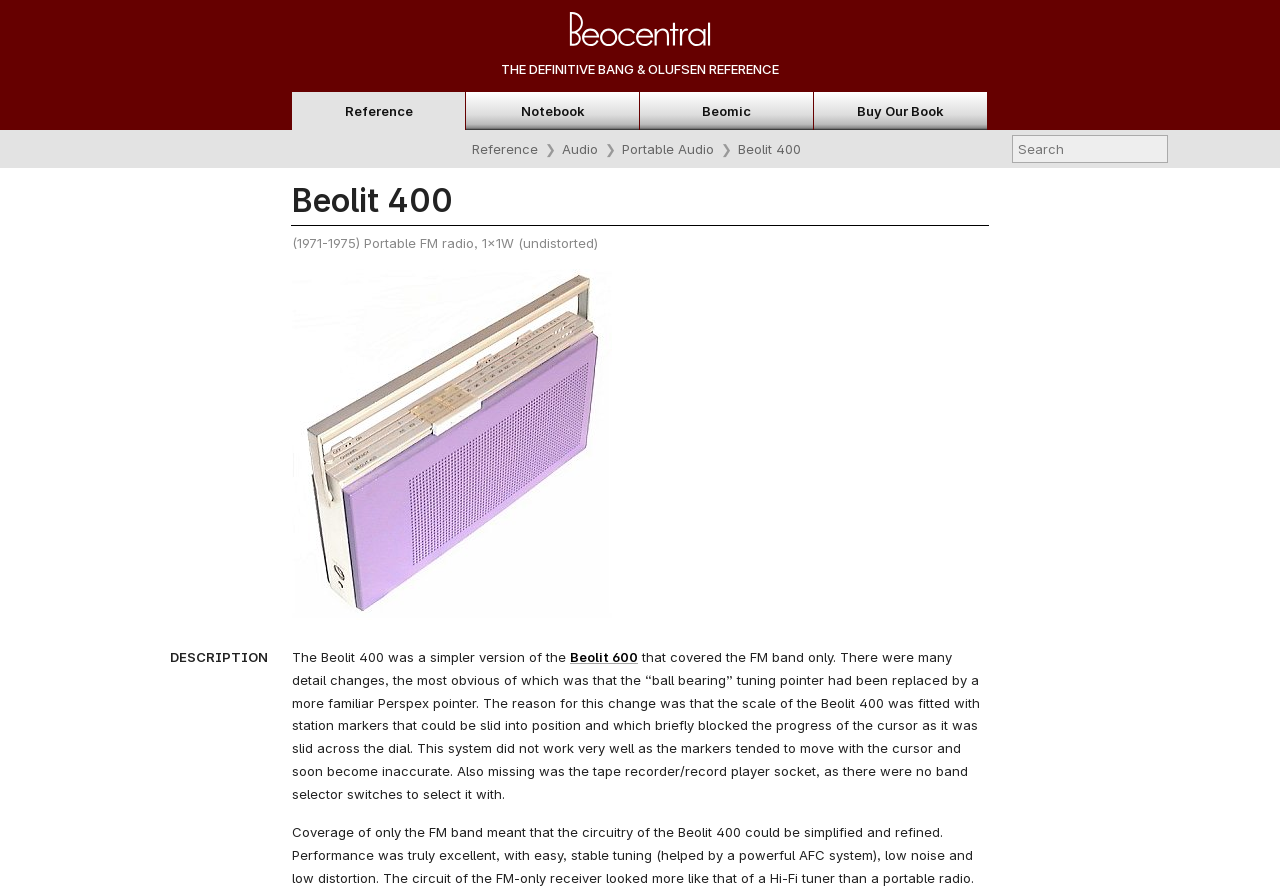What is the difference between the Beolit 400 and the Beolit 600?
Look at the image and respond with a one-word or short phrase answer.

FM band only